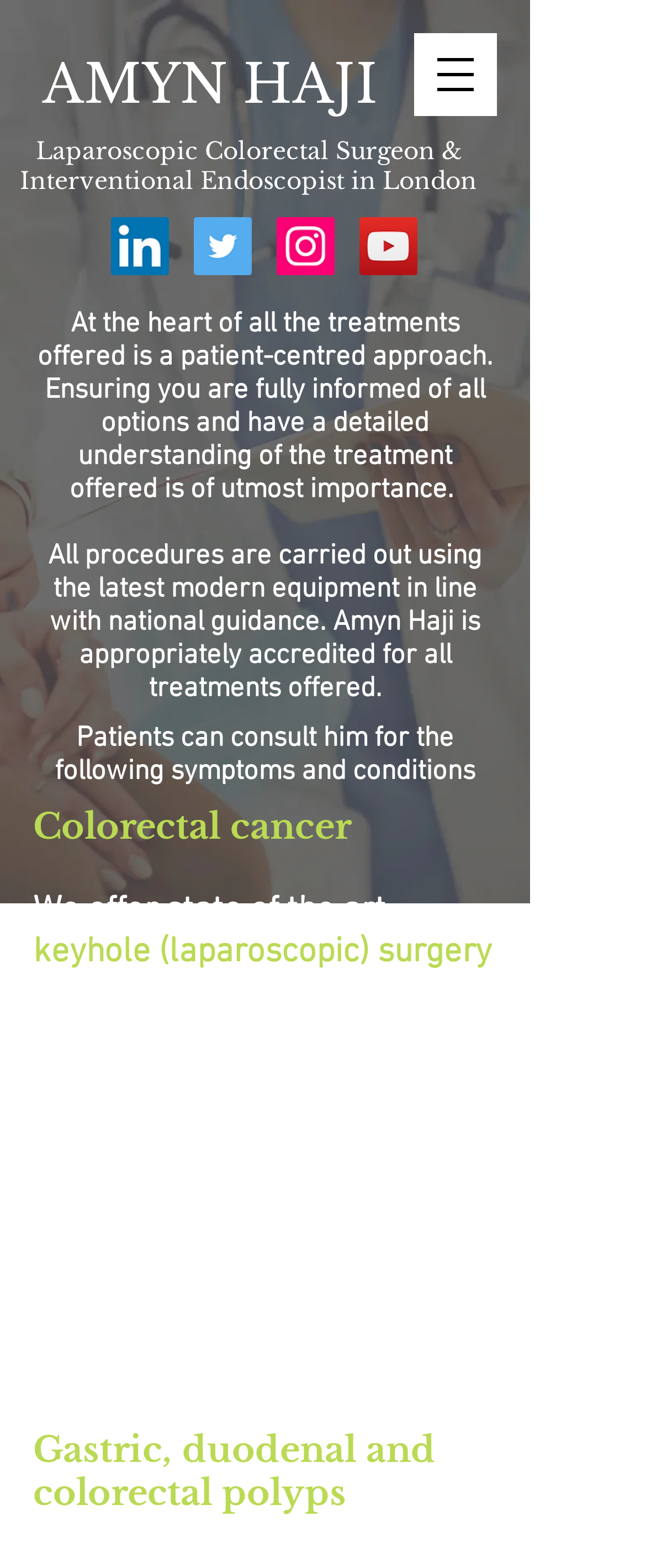Find the bounding box coordinates of the clickable area required to complete the following action: "Learn about keyhole surgery".

[0.051, 0.594, 0.762, 0.621]